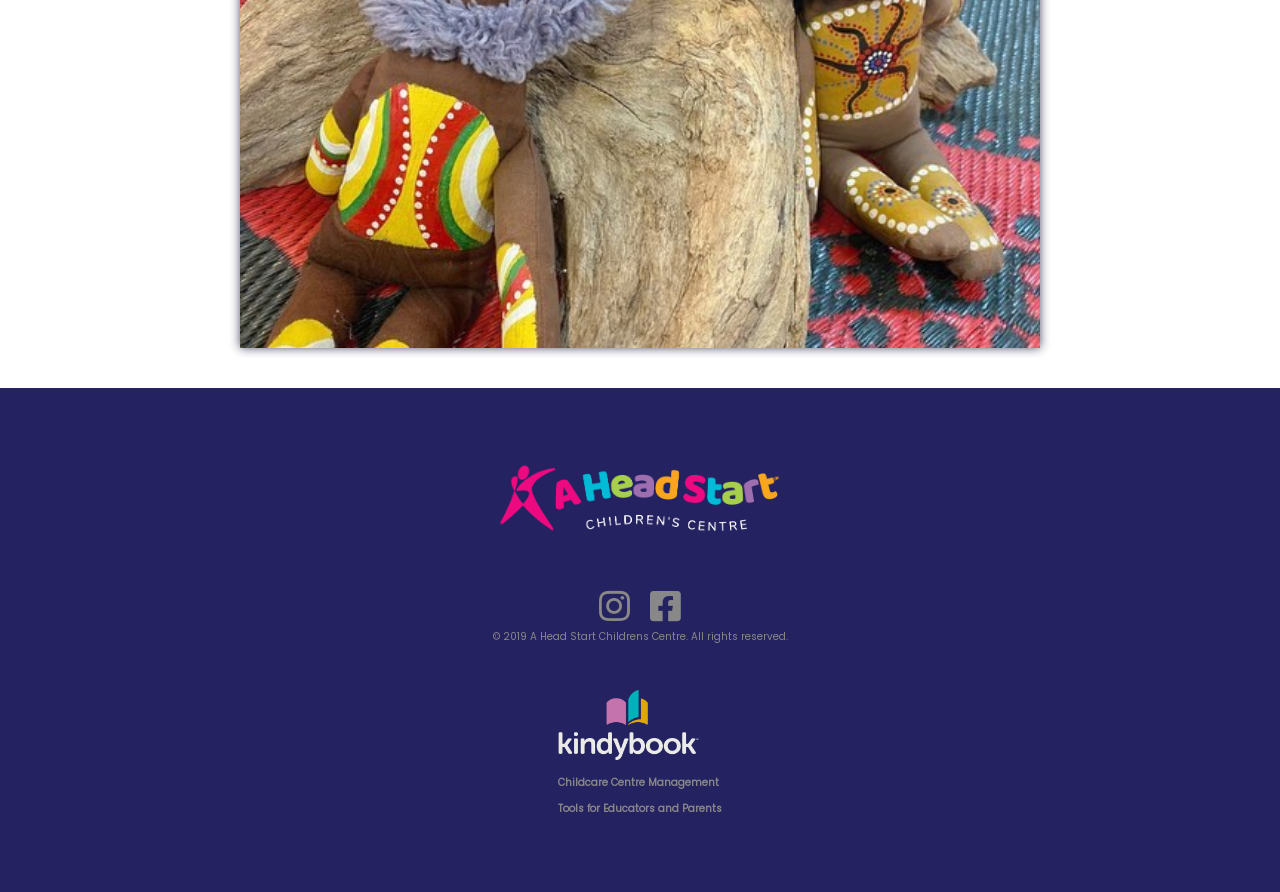Based on the image, please respond to the question with as much detail as possible:
How many sections are there below the top link?

Below the top link, there are three sections: a link with an image, a section with the text 'Childcare Centre Management', and a section with the text 'Tools for Educators and Parents'.